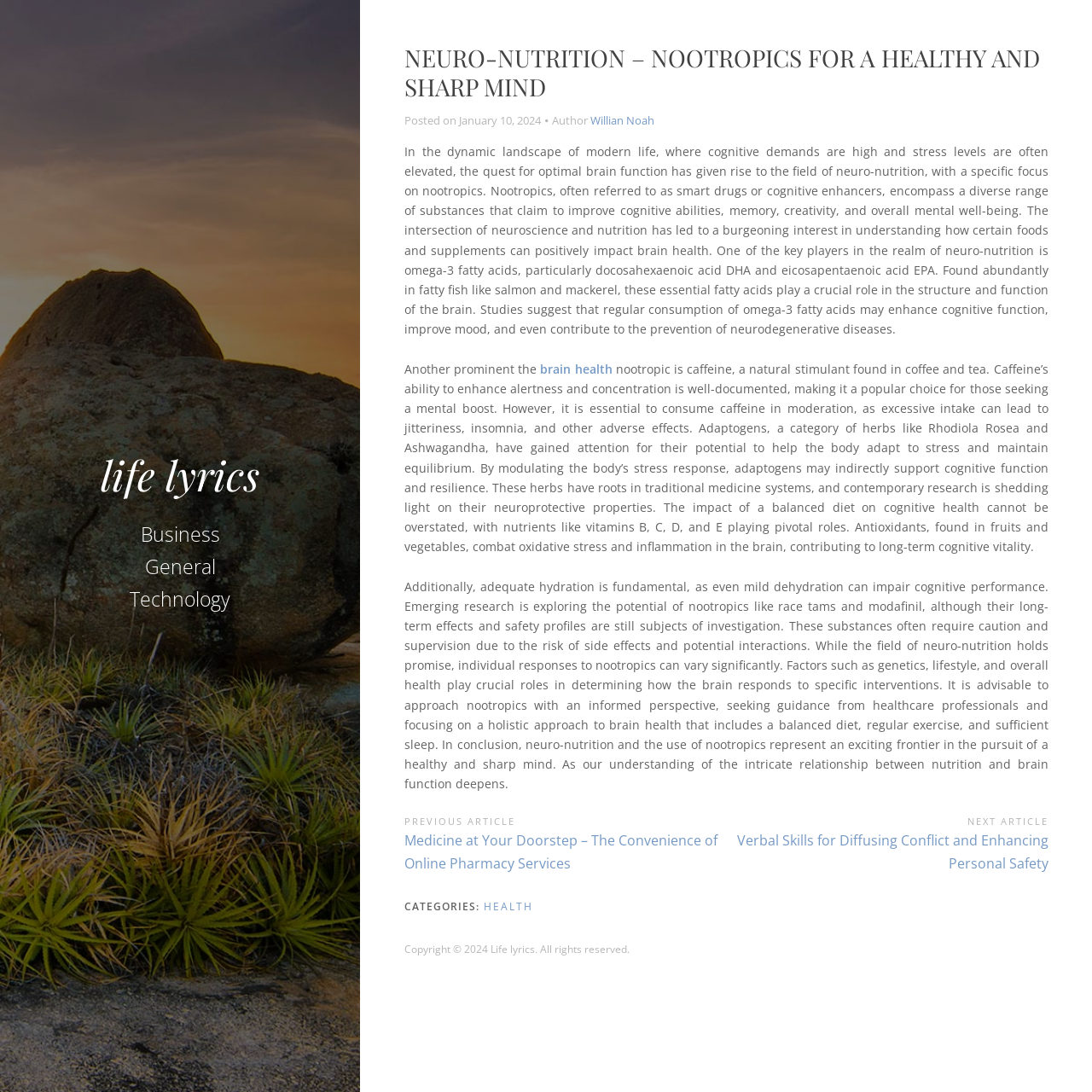Please specify the bounding box coordinates for the clickable region that will help you carry out the instruction: "Click on the 'Business' category".

[0.116, 0.472, 0.214, 0.506]